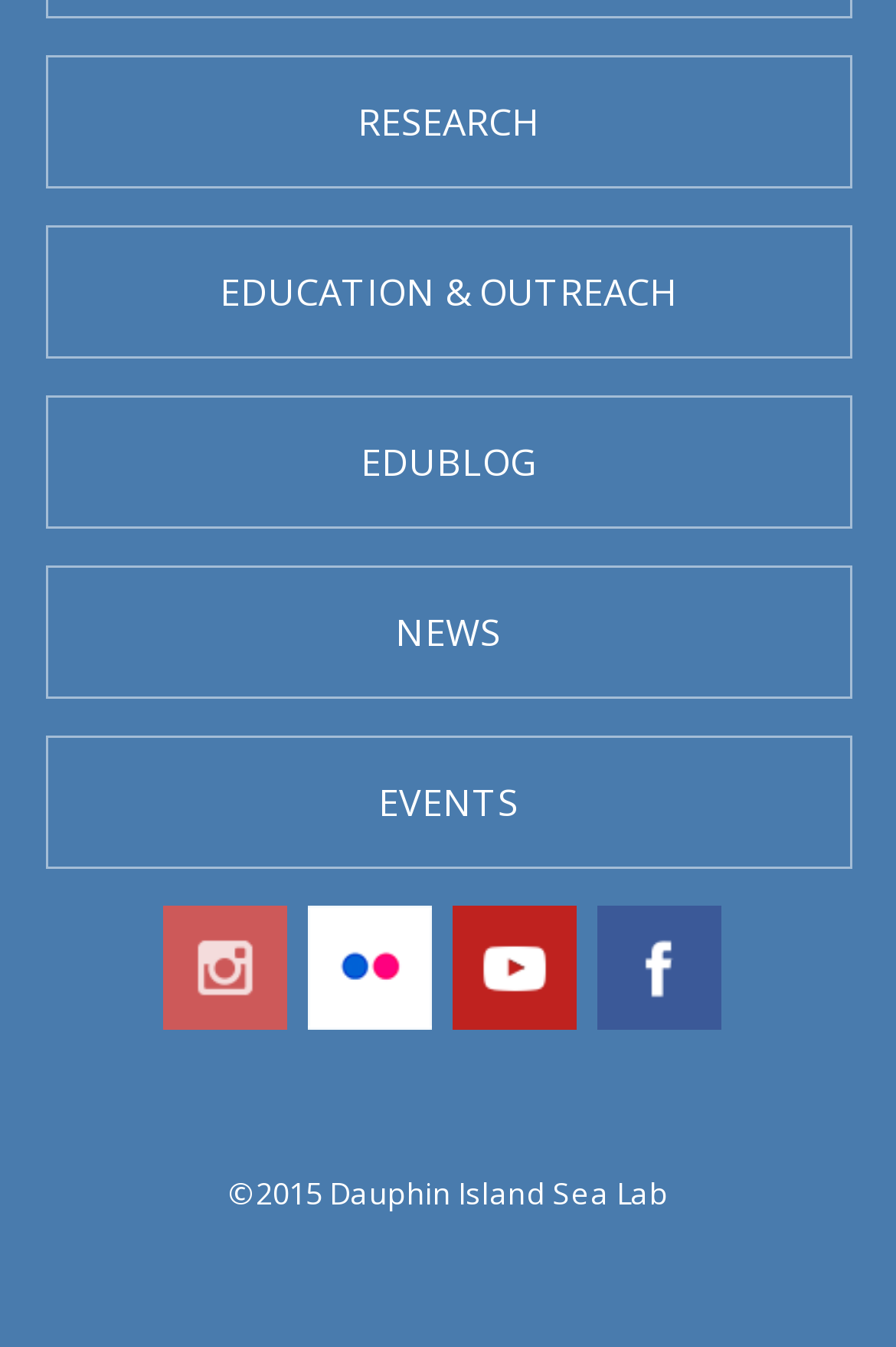Determine the bounding box for the described HTML element: "Education & Outreach". Ensure the coordinates are four float numbers between 0 and 1 in the format [left, top, right, bottom].

[0.05, 0.168, 0.95, 0.267]